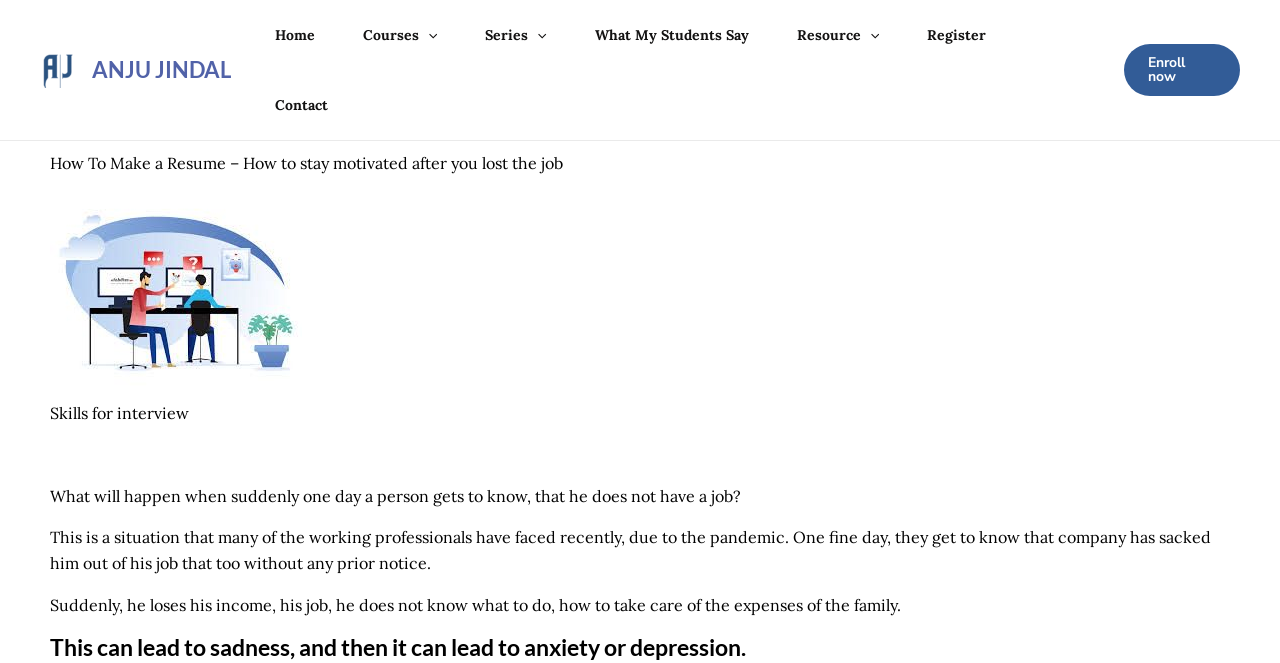Locate the bounding box coordinates of the element you need to click to accomplish the task described by this instruction: "Reply to Felix".

None